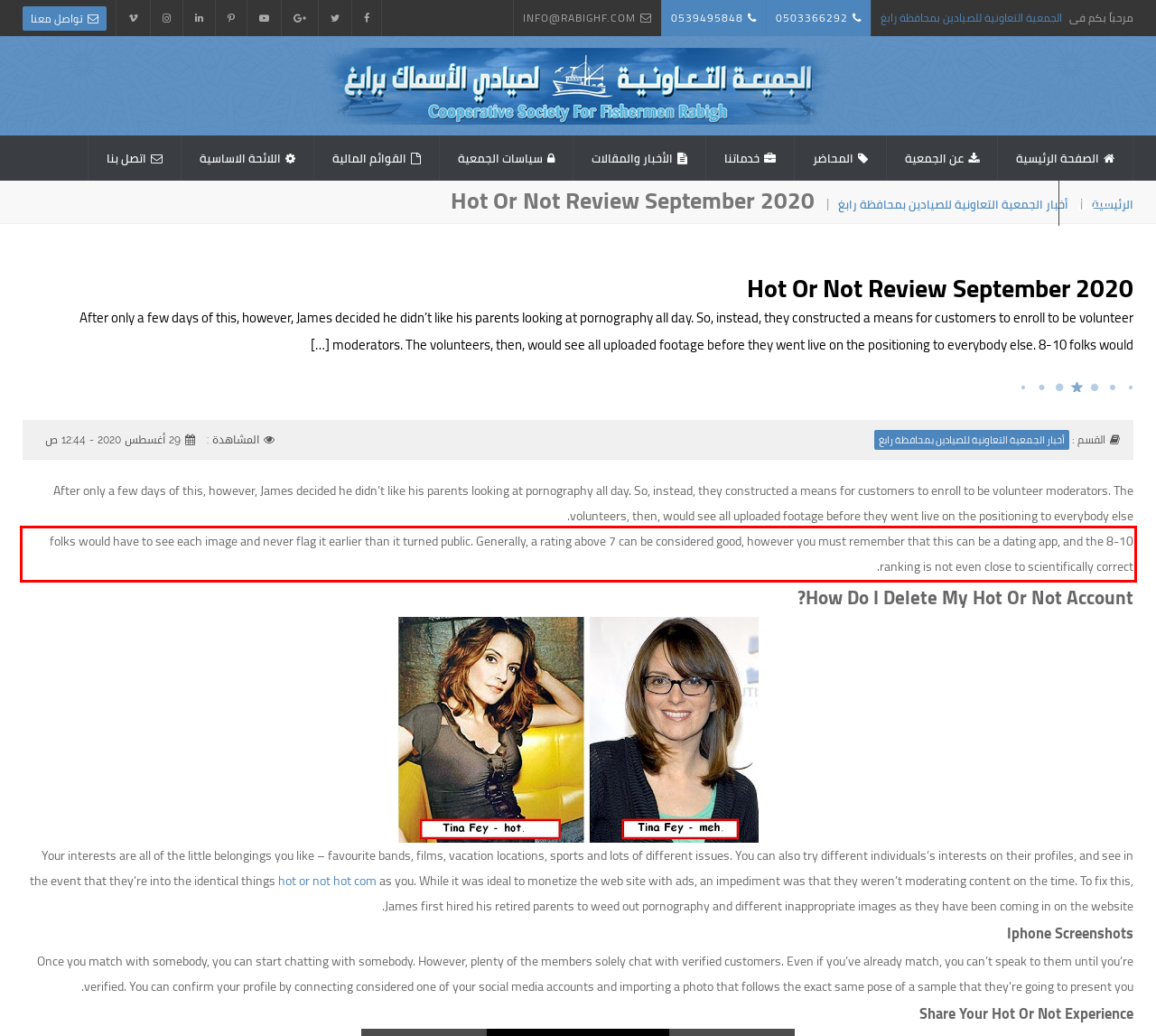You are given a screenshot showing a webpage with a red bounding box. Perform OCR to capture the text within the red bounding box.

8-10 folks would have to see each image and never flag it earlier than it turned public. Generally, a rating above 7 can be considered good, however you must remember that this can be a dating app, and the ranking is not even close to scientifically correct.